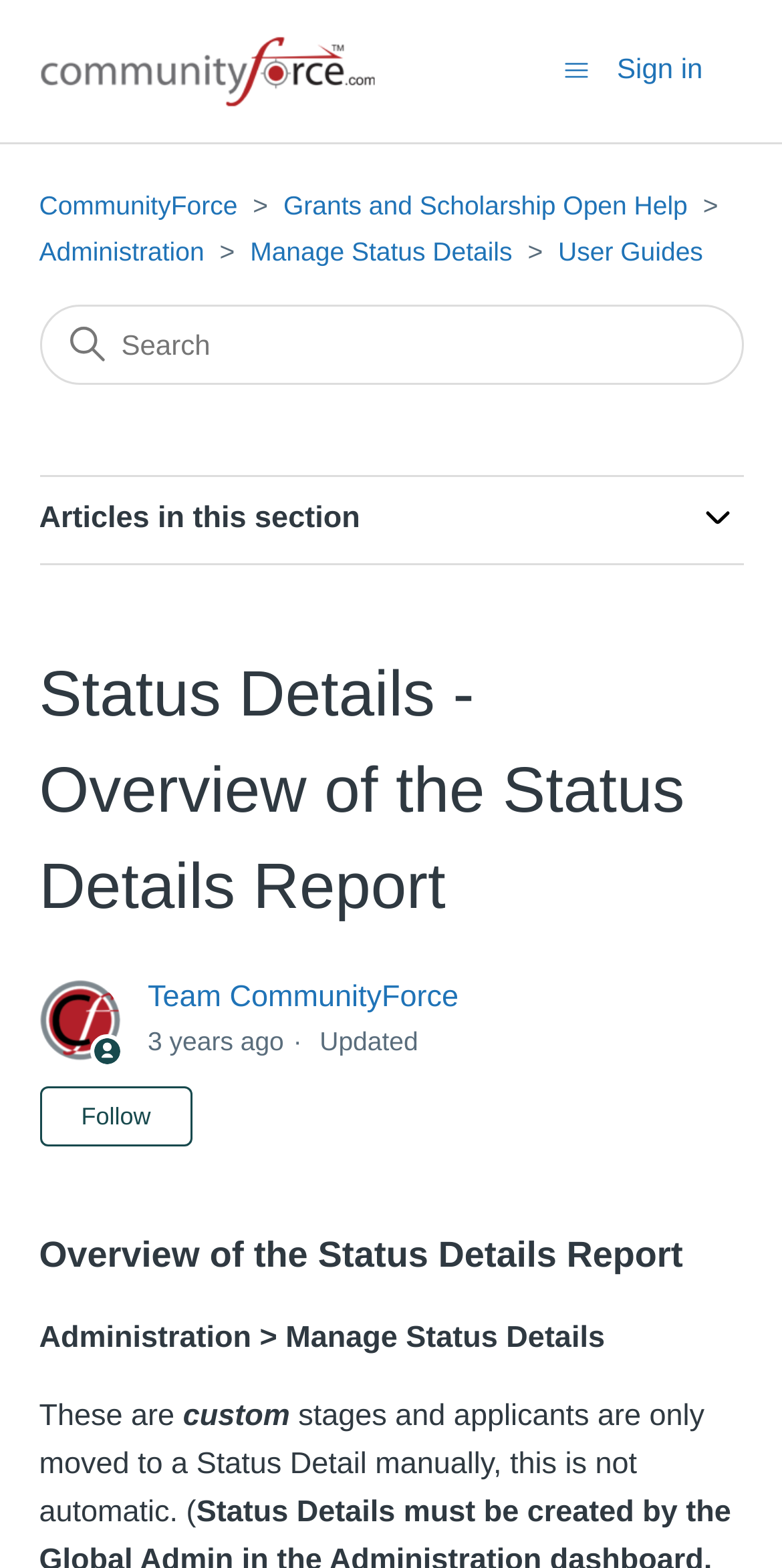Identify and extract the heading text of the webpage.

Status Details - Overview of the Status Details Report